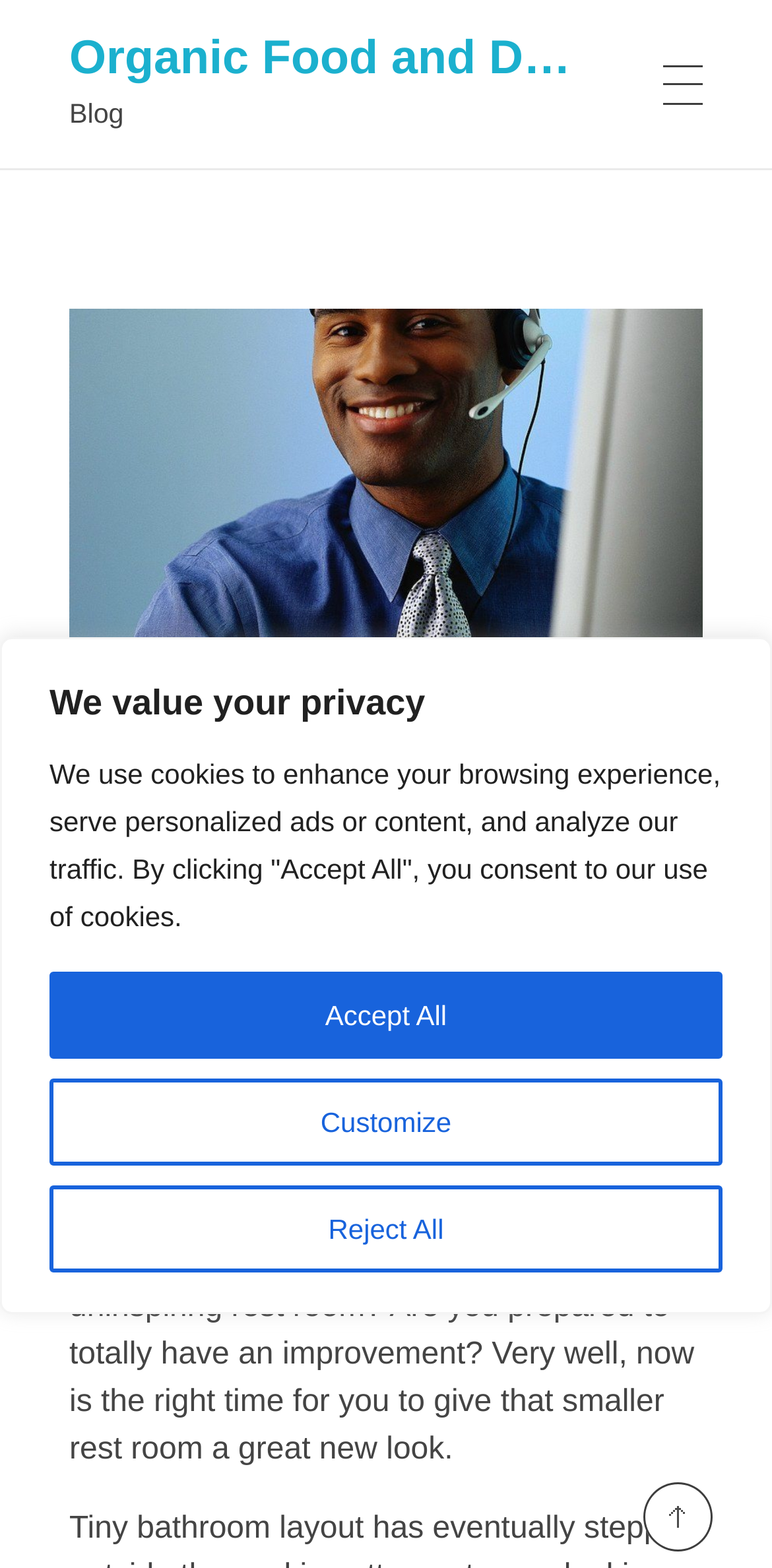Provide a single word or phrase answer to the question: 
What is the topic of this blog post?

Restroom design